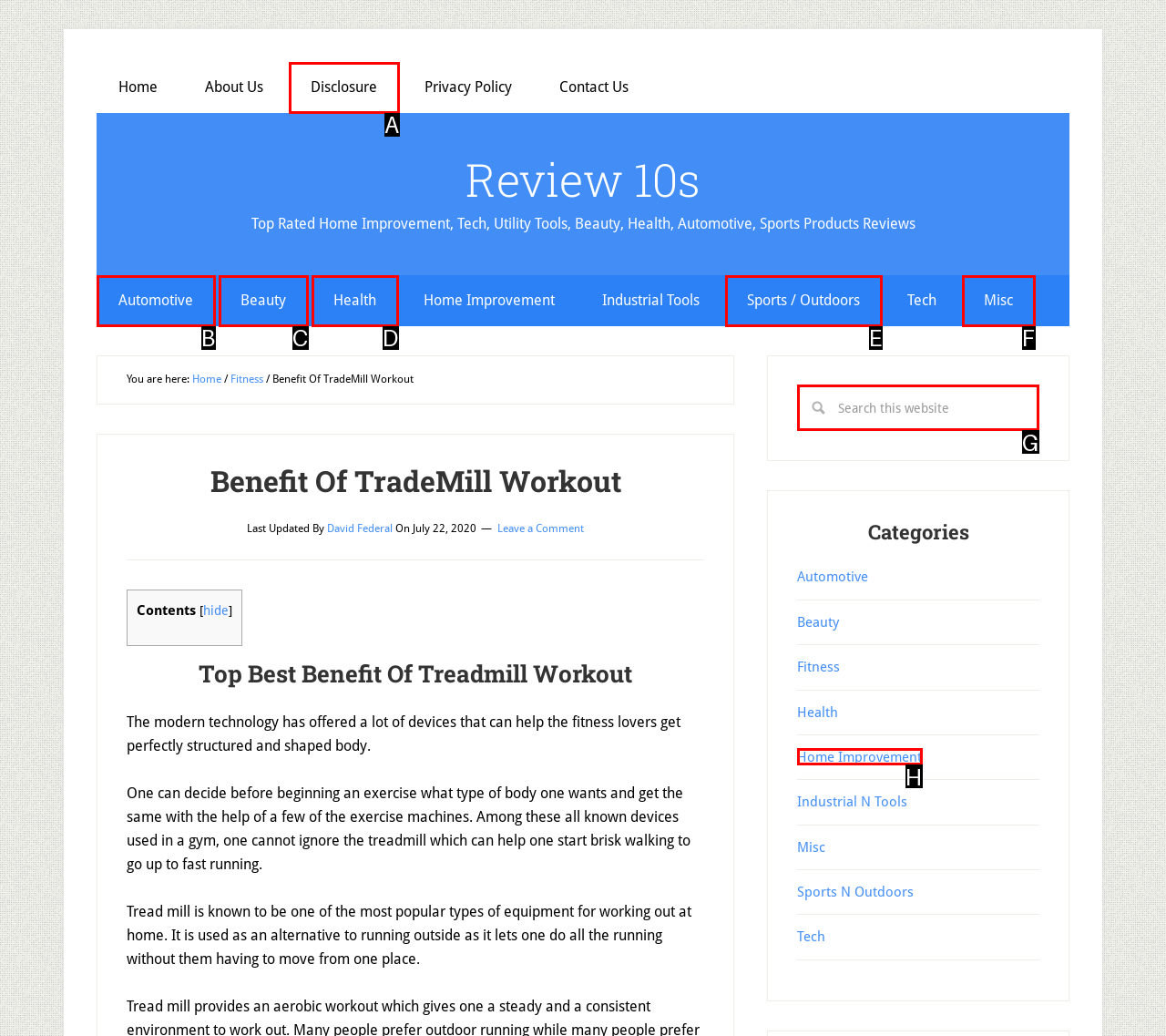Pick the HTML element that should be clicked to execute the task: Search this website
Respond with the letter corresponding to the correct choice.

G